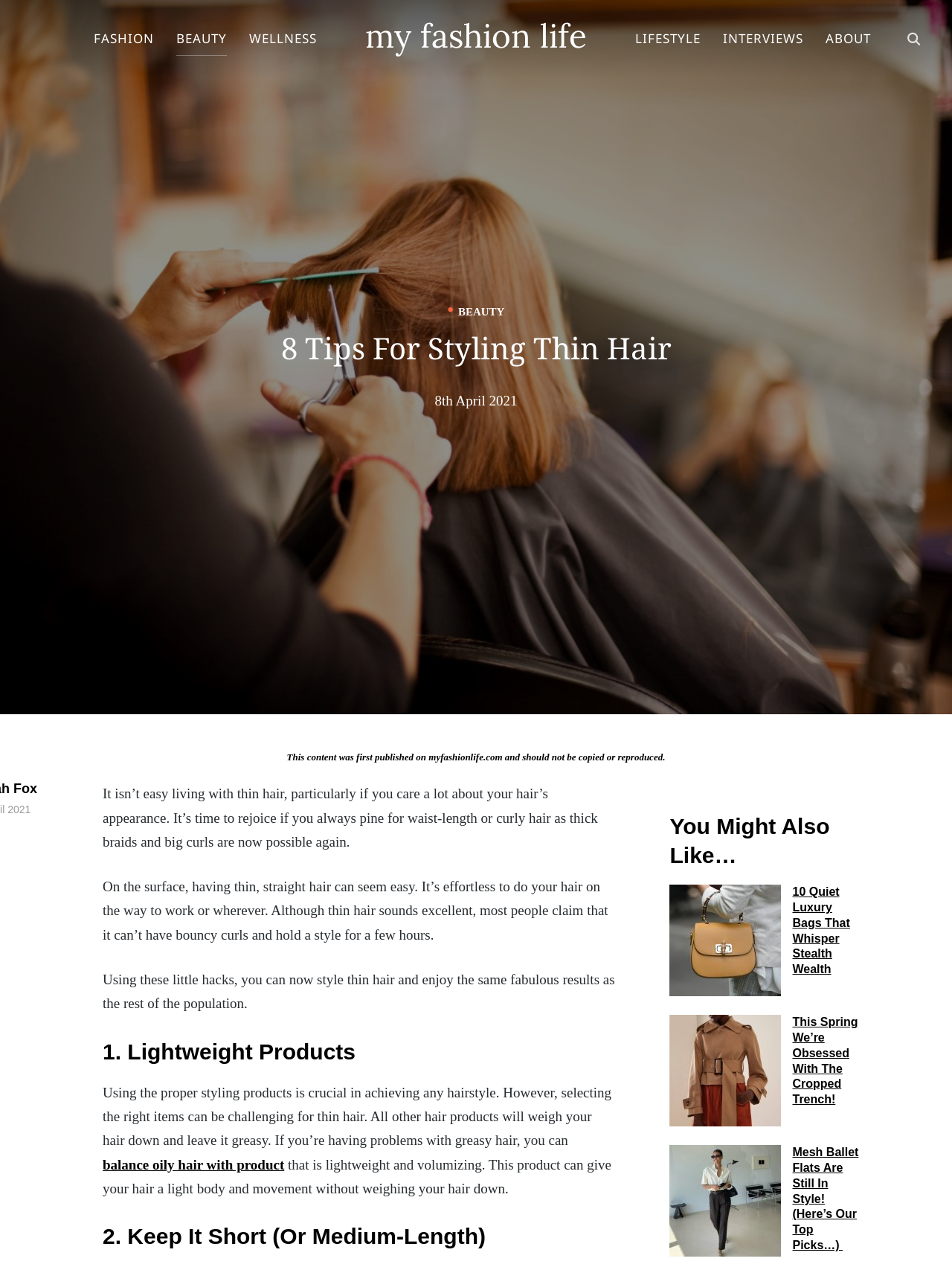Can you pinpoint the bounding box coordinates for the clickable element required for this instruction: "Learn how to balance oily hair with product"? The coordinates should be four float numbers between 0 and 1, i.e., [left, top, right, bottom].

[0.108, 0.911, 0.299, 0.923]